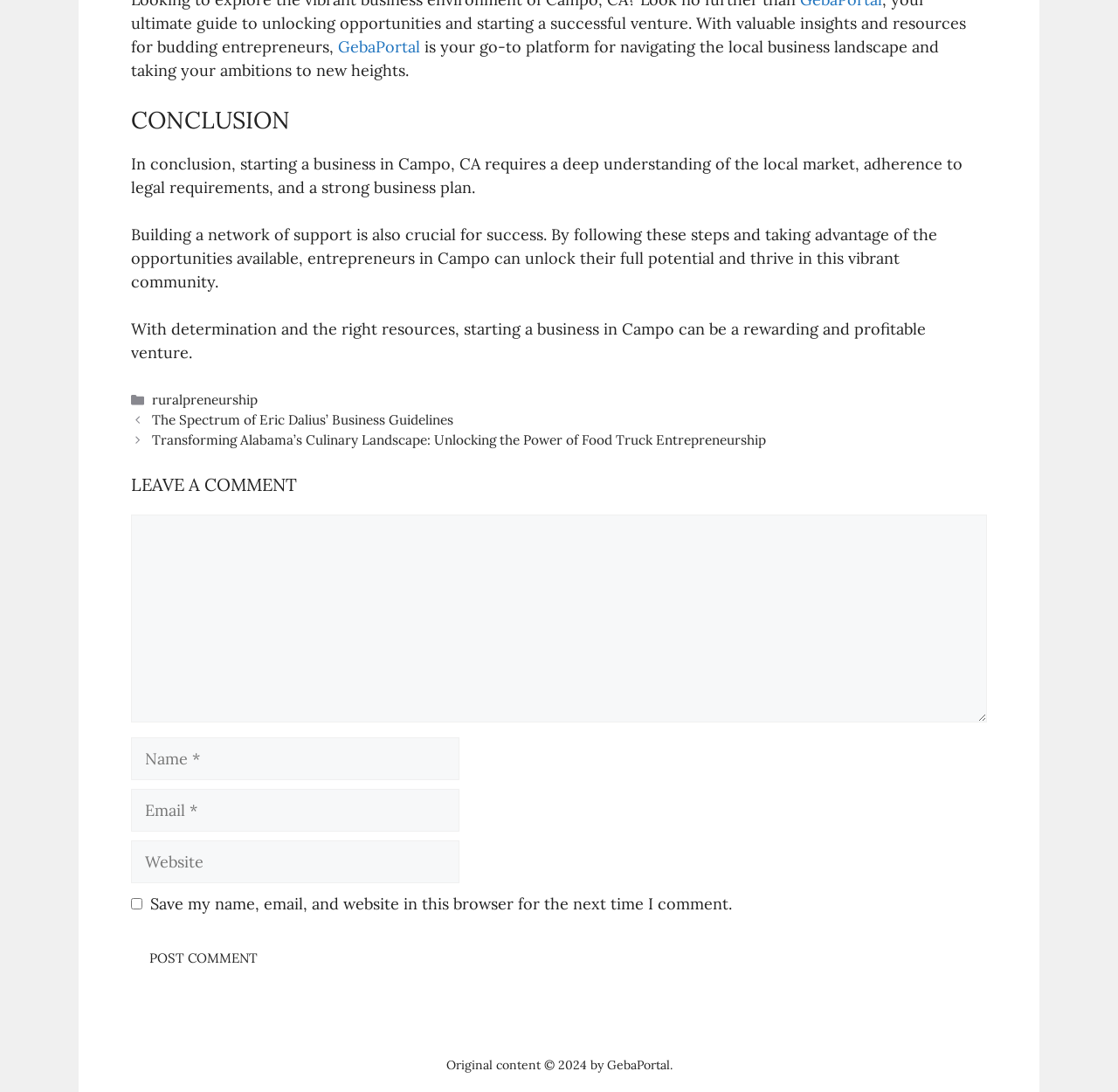Answer this question using a single word or a brief phrase:
What is the main topic of the webpage?

Starting a business in Campo, CA